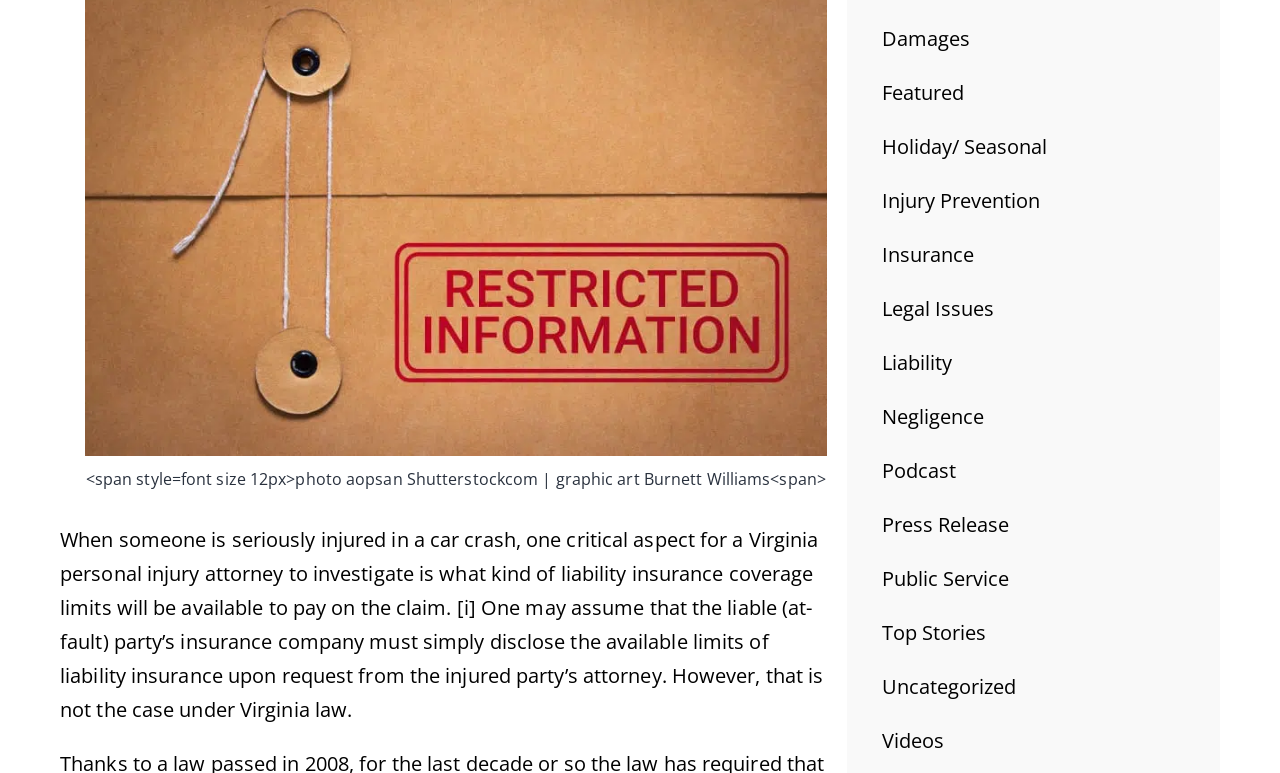Given the element description: "Podcast", predict the bounding box coordinates of this UI element. The coordinates must be four float numbers between 0 and 1, given as [left, top, right, bottom].

[0.689, 0.591, 0.747, 0.626]